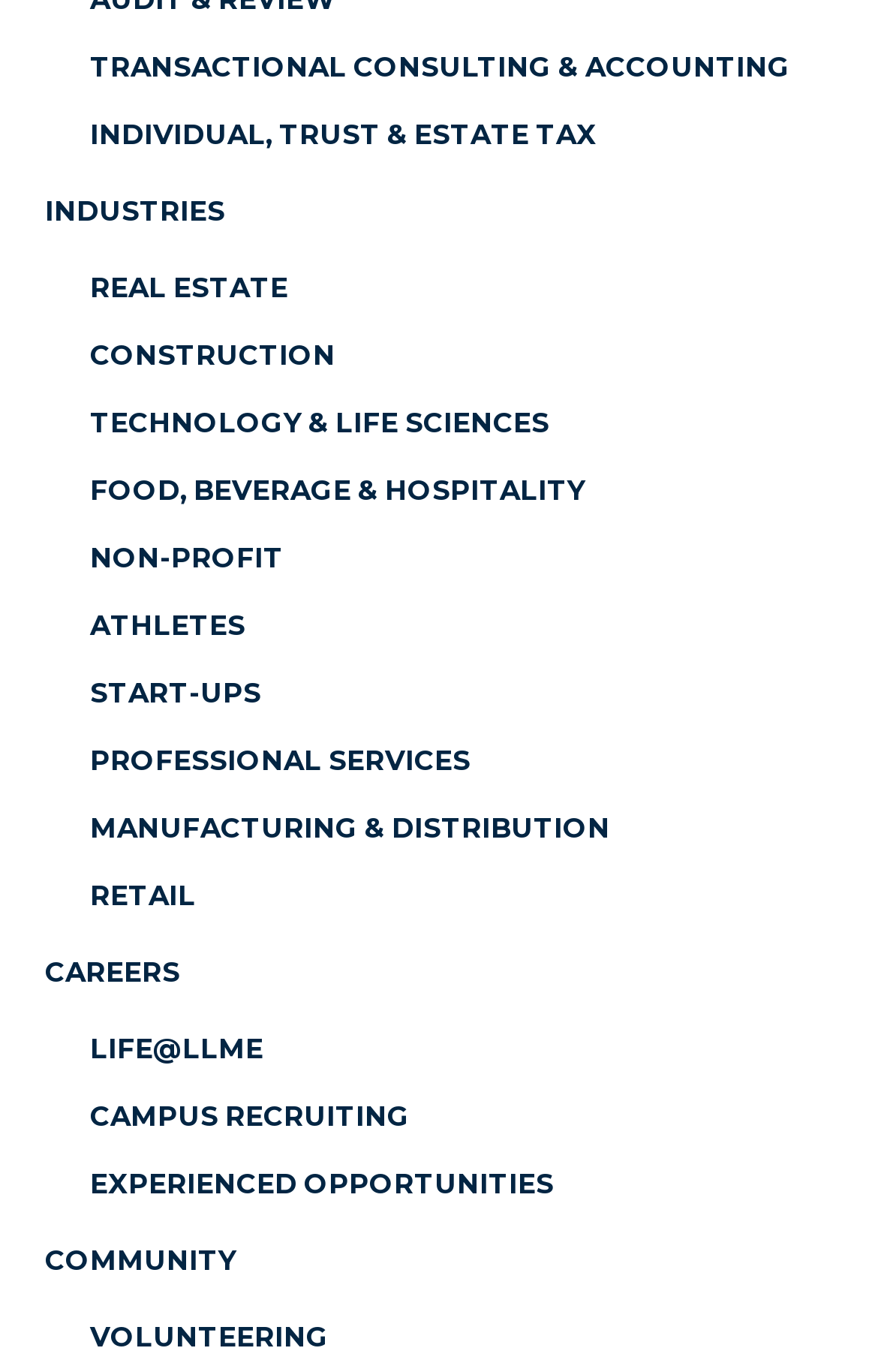Identify the bounding box of the UI element that matches this description: "Experienced Opportunities".

[0.051, 0.838, 1.0, 0.887]